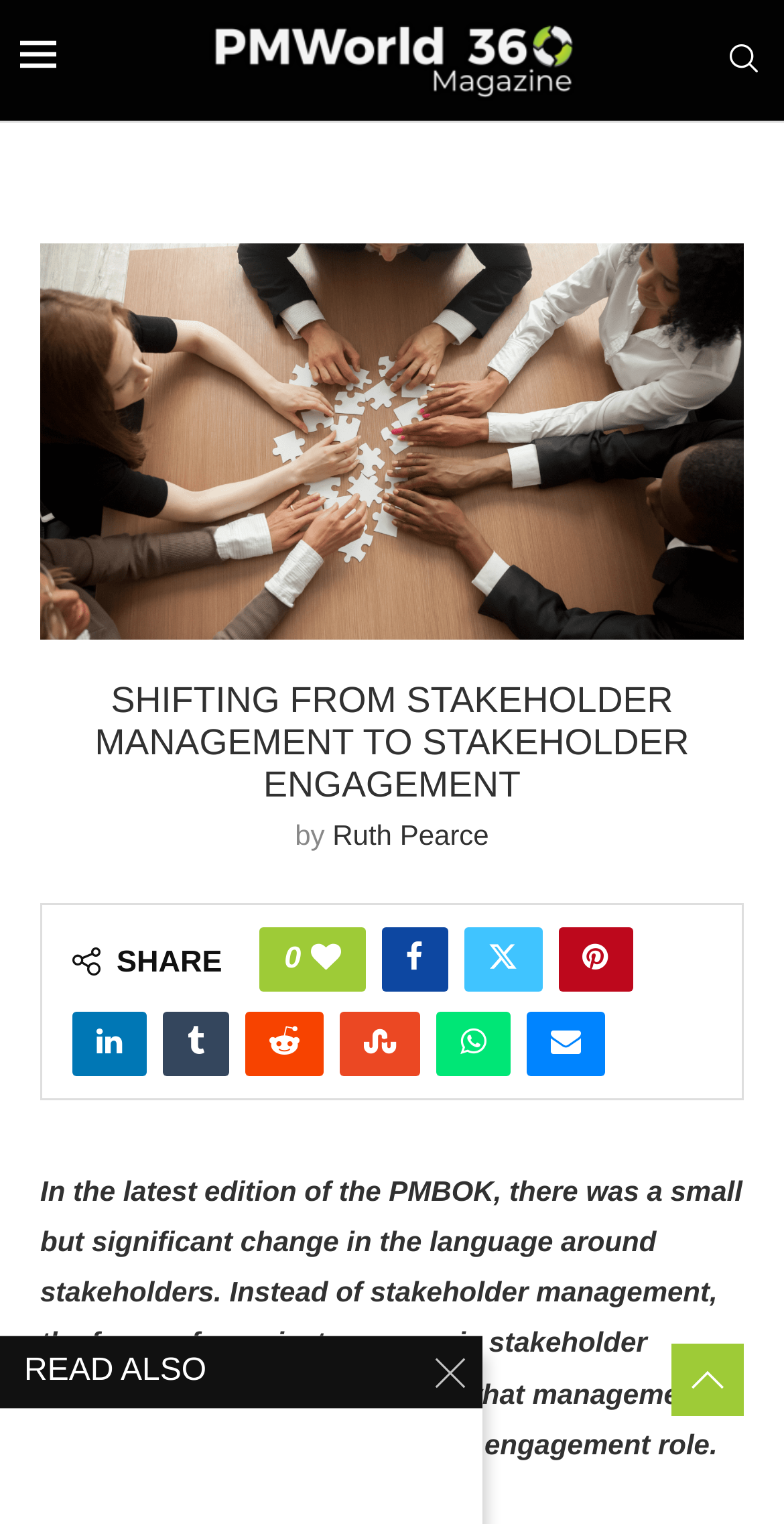Bounding box coordinates are specified in the format (top-left x, top-left y, bottom-right x, bottom-right y). All values are floating point numbers bounded between 0 and 1. Please provide the bounding box coordinate of the region this sentence describes: alt="PMWorld 360 Magazine"

[0.265, 0.013, 0.735, 0.034]